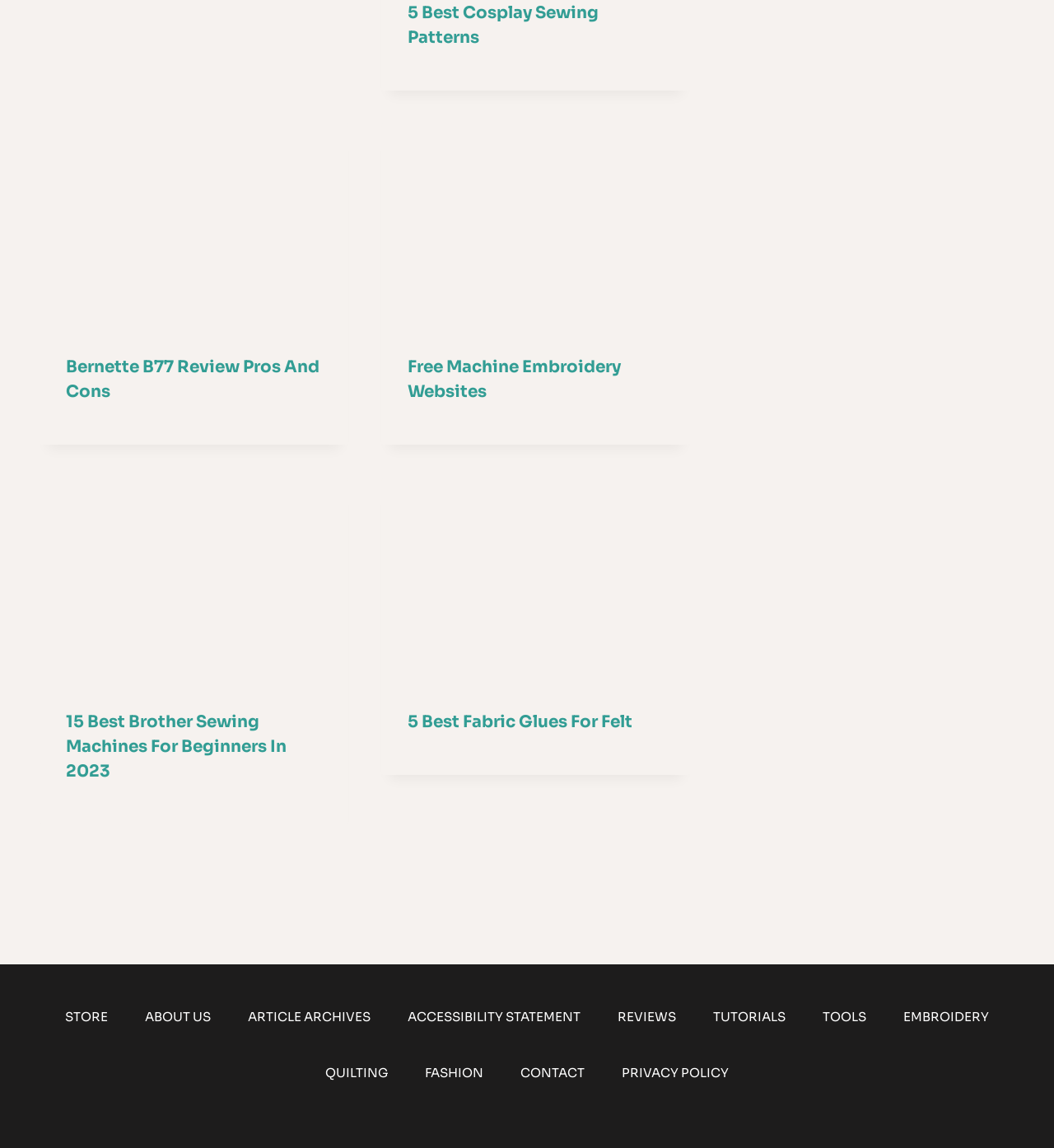Using the description "About Us", predict the bounding box of the relevant HTML element.

[0.12, 0.861, 0.218, 0.91]